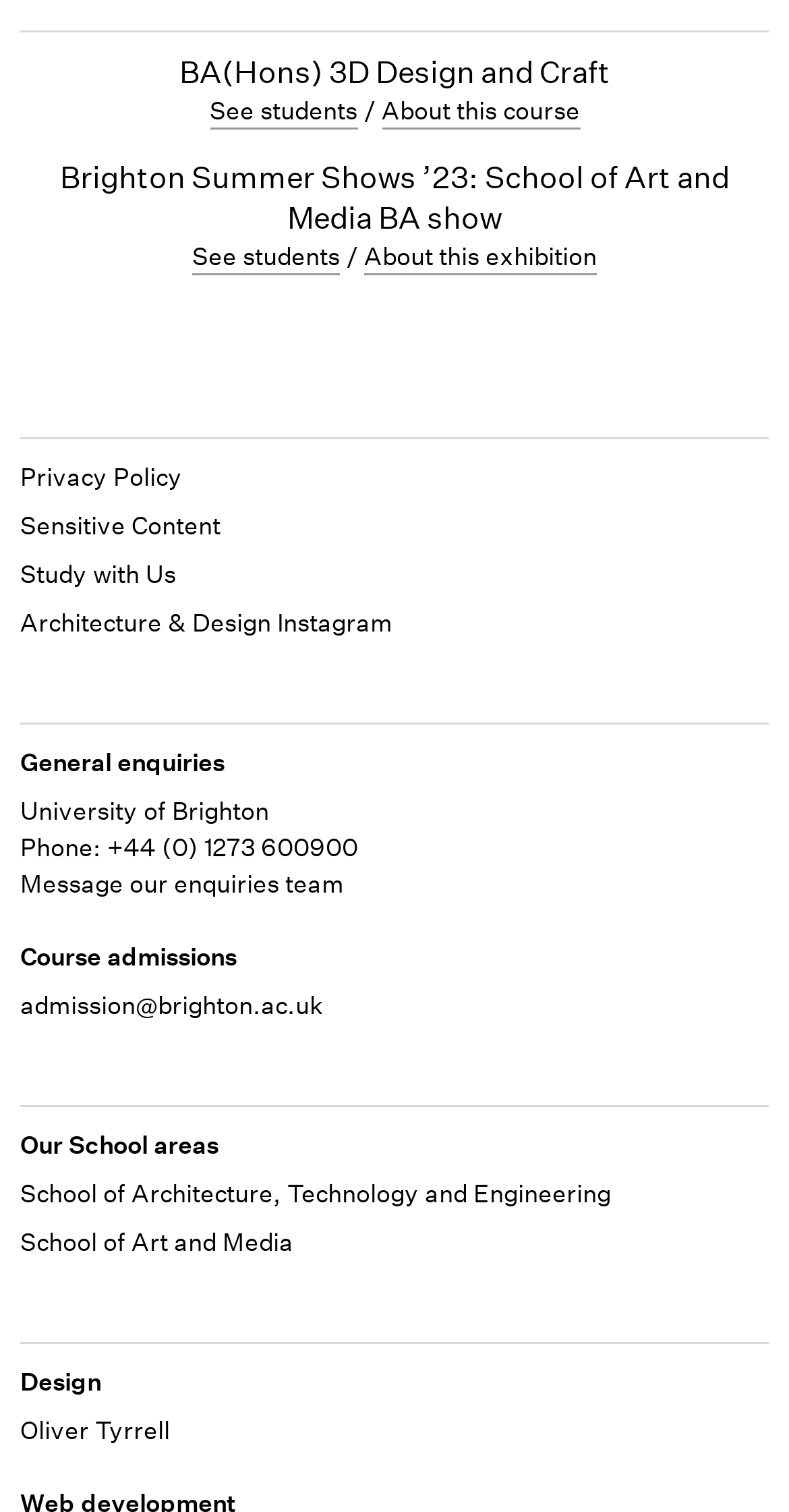How many school areas are listed?
Please provide a detailed answer to the question.

I found the heading element [40] with the text 'Our School areas', which lists two school areas: [155] 'School of Architecture, Technology and Engineering' and [156] 'School of Art and Media'.